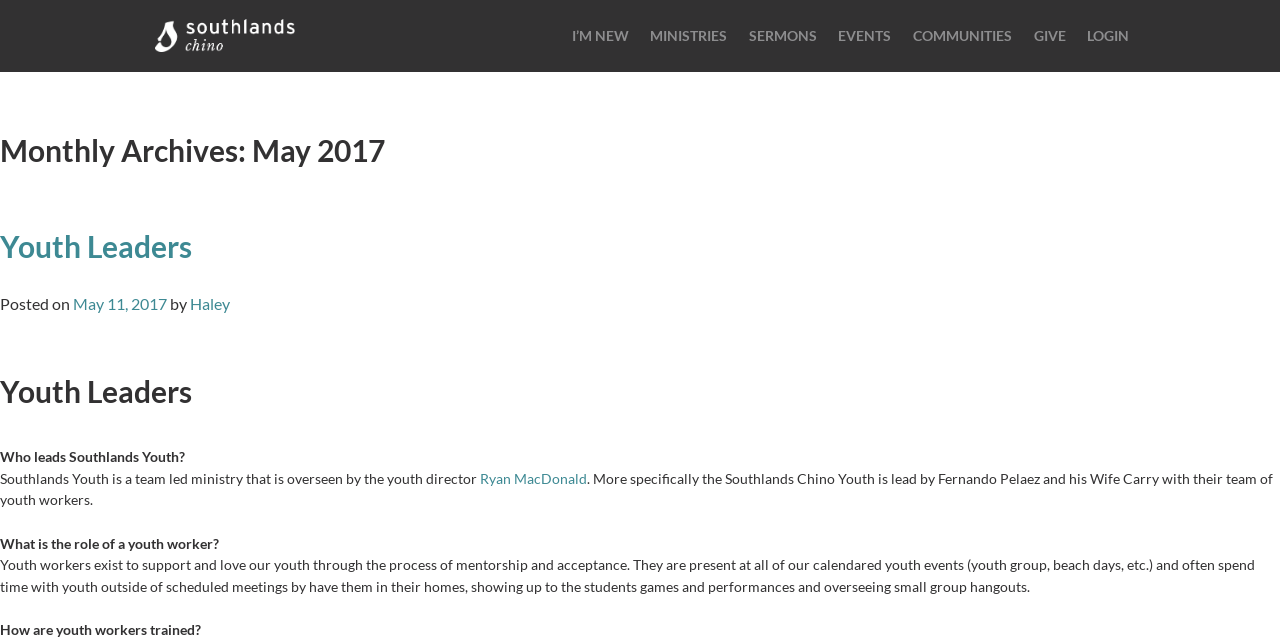Provide the bounding box coordinates for the area that should be clicked to complete the instruction: "View 'SERMONS'".

[0.577, 0.0, 0.647, 0.112]